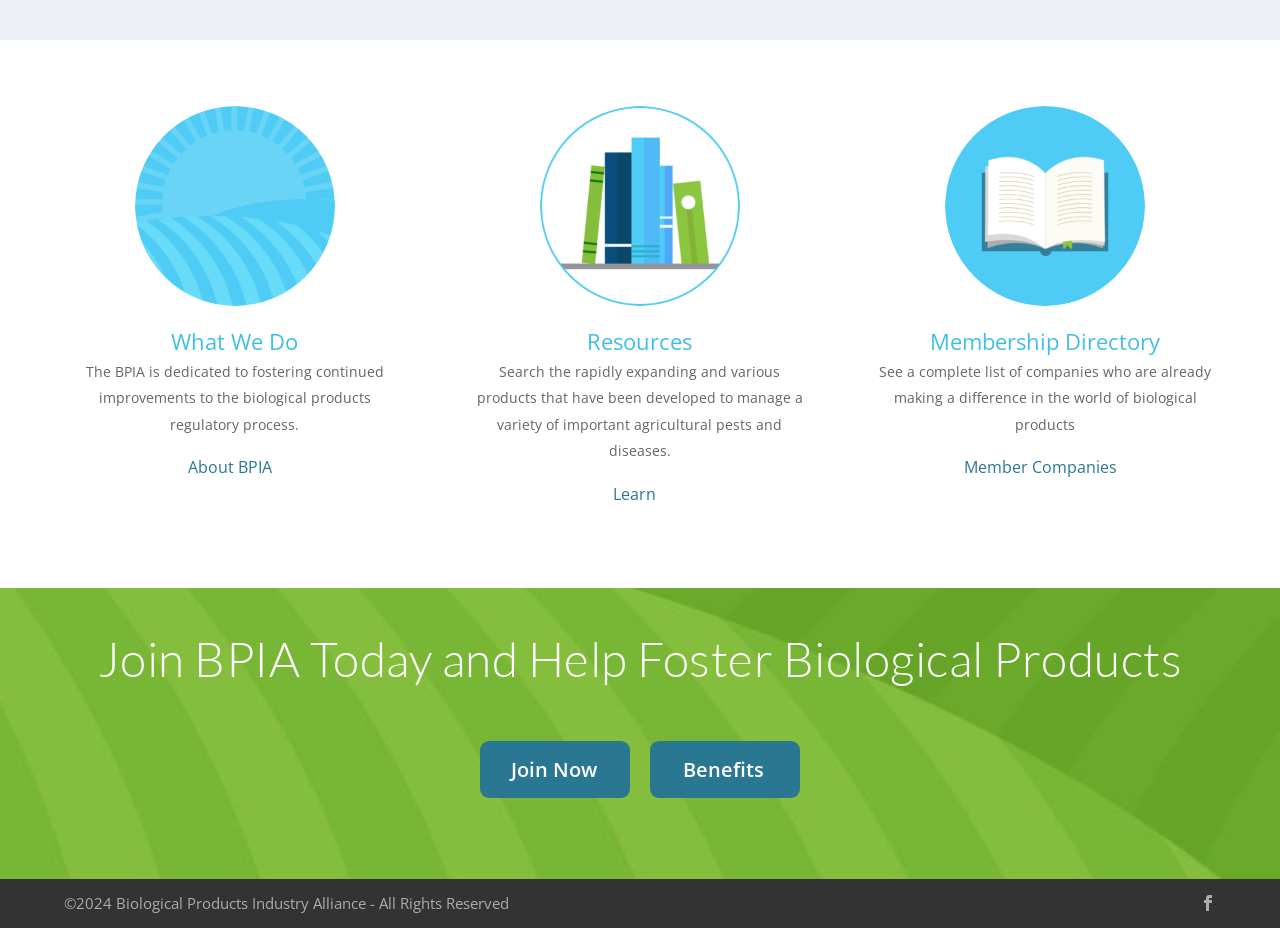Please give the bounding box coordinates of the area that should be clicked to fulfill the following instruction: "Join BPIA Today". The coordinates should be in the format of four float numbers from 0 to 1, i.e., [left, top, right, bottom].

[0.375, 0.798, 0.492, 0.859]